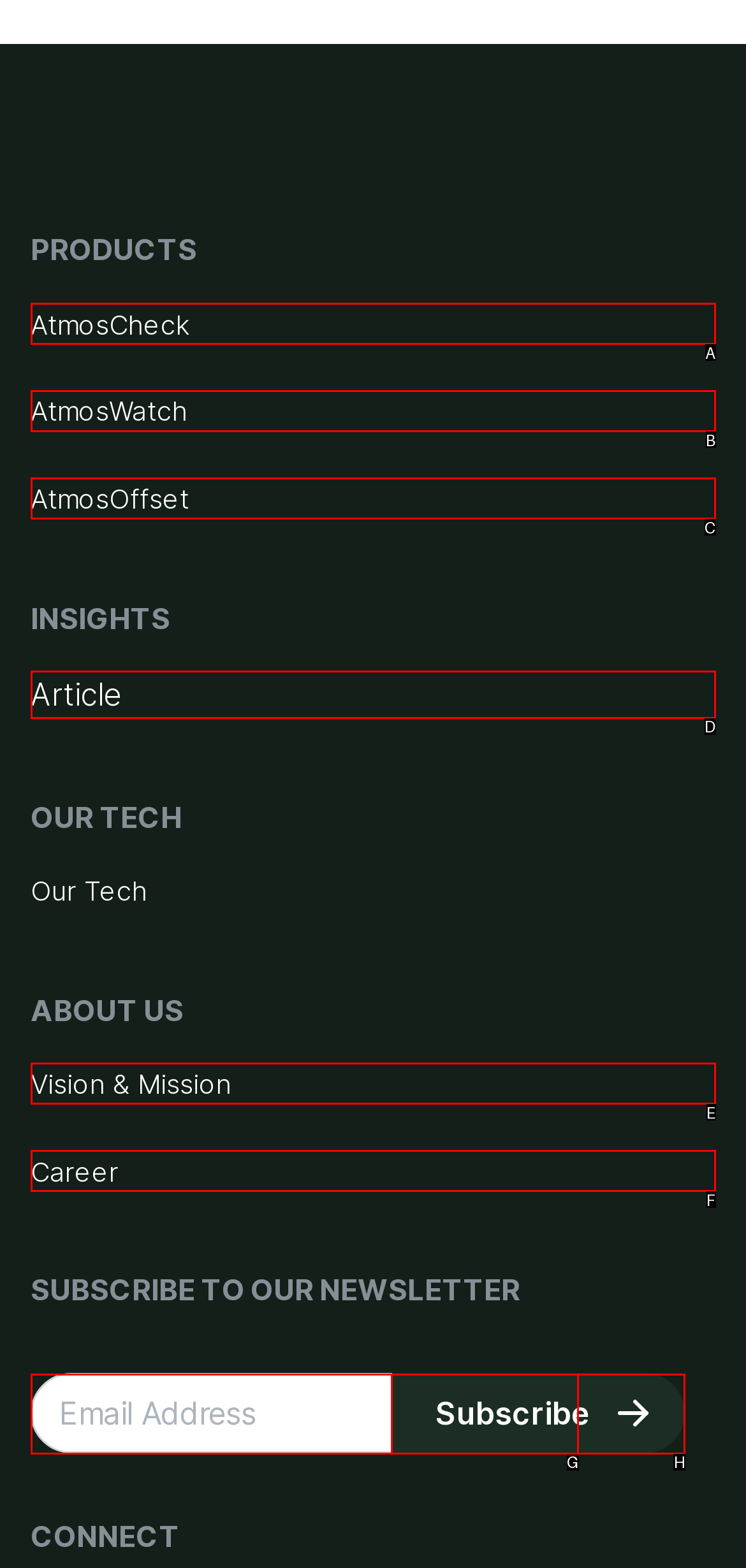Select the HTML element that corresponds to the description: AtmosCheck. Reply with the letter of the correct option.

A